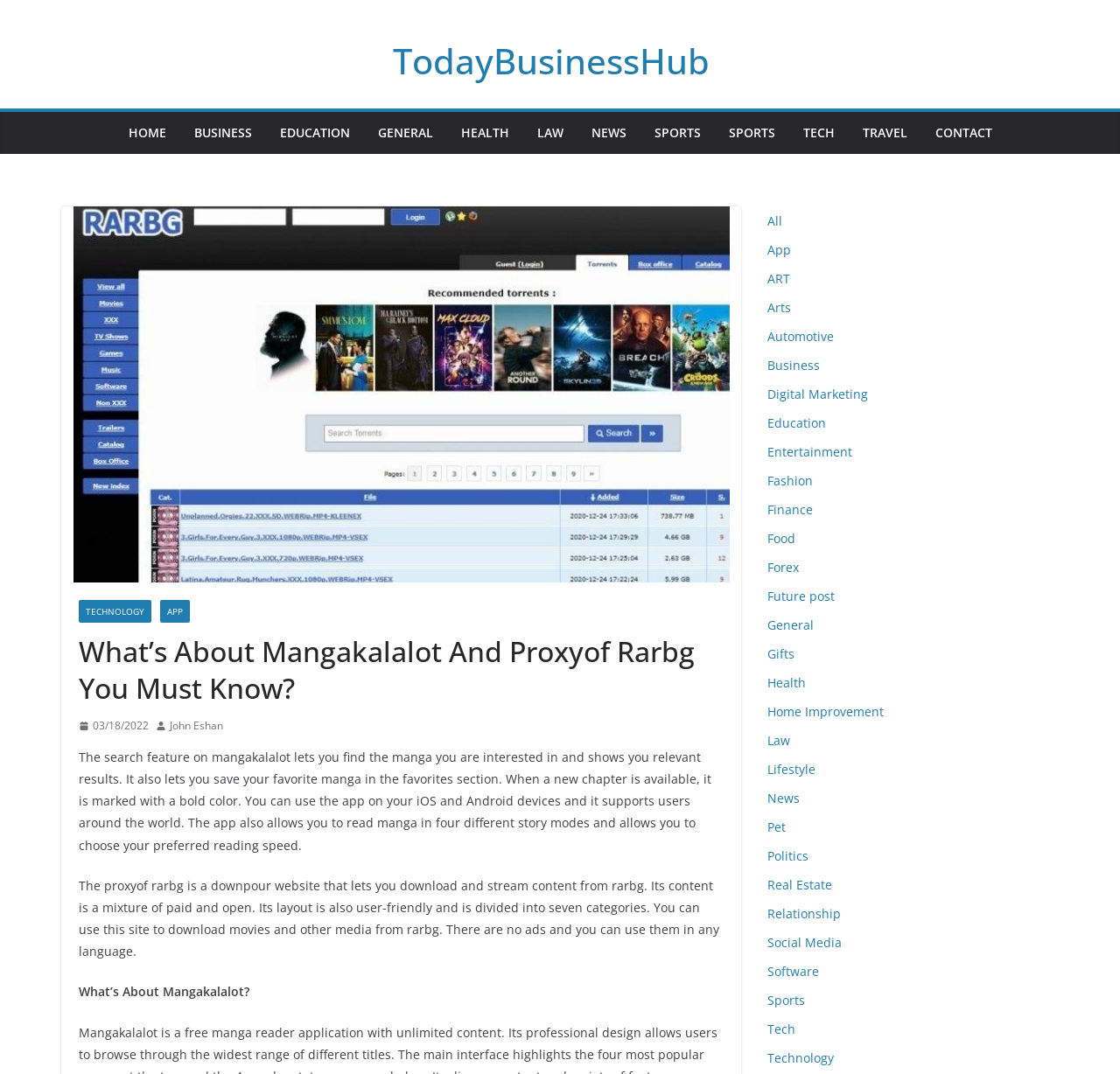How many story modes does Mangakalalot offer?
Please use the image to deliver a detailed and complete answer.

According to the webpage, Mangakalalot allows users to read manga in four different story modes, providing a customizable reading experience.